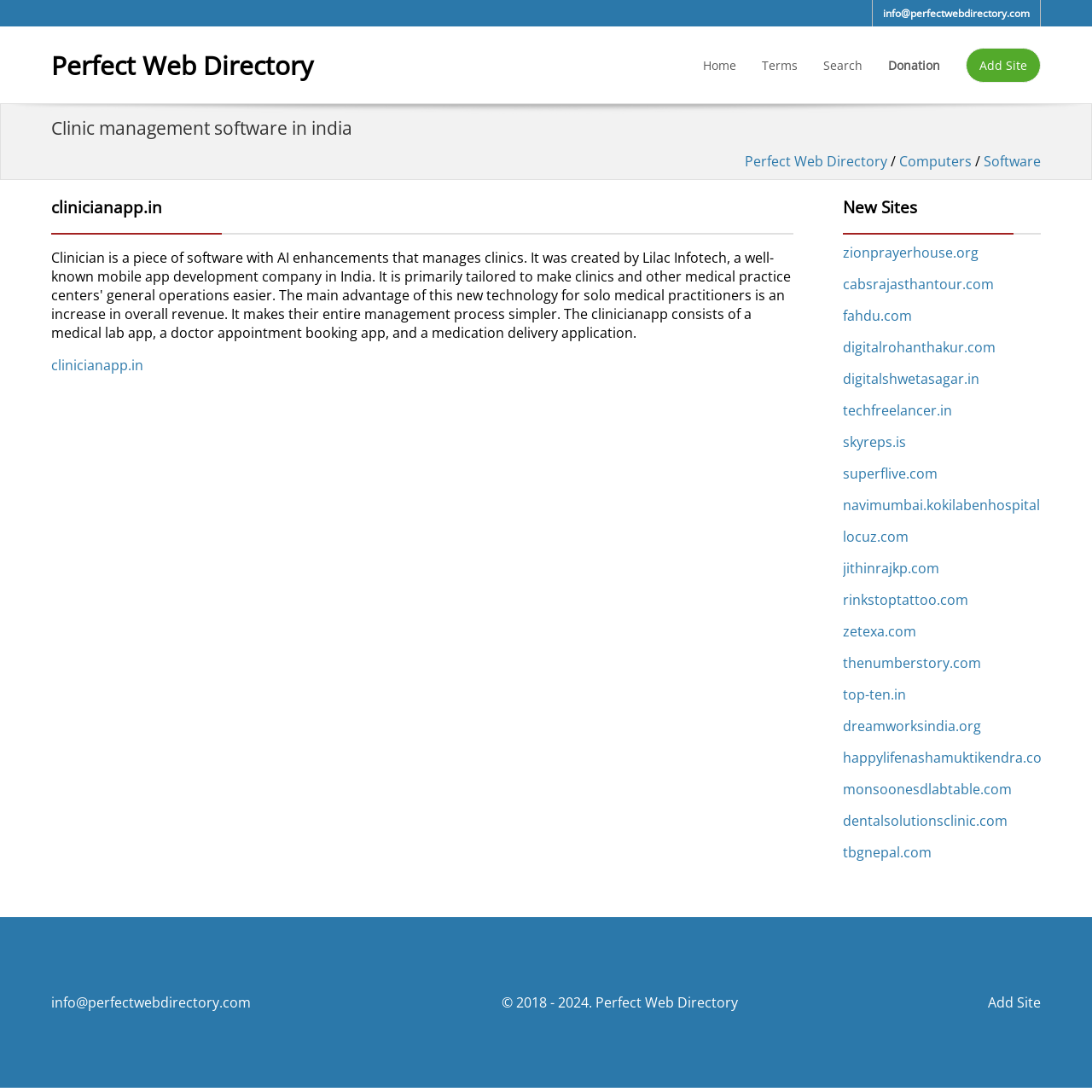Give a one-word or short-phrase answer to the following question: 
What is the category of the link 'clinicianapp.in'?

Software